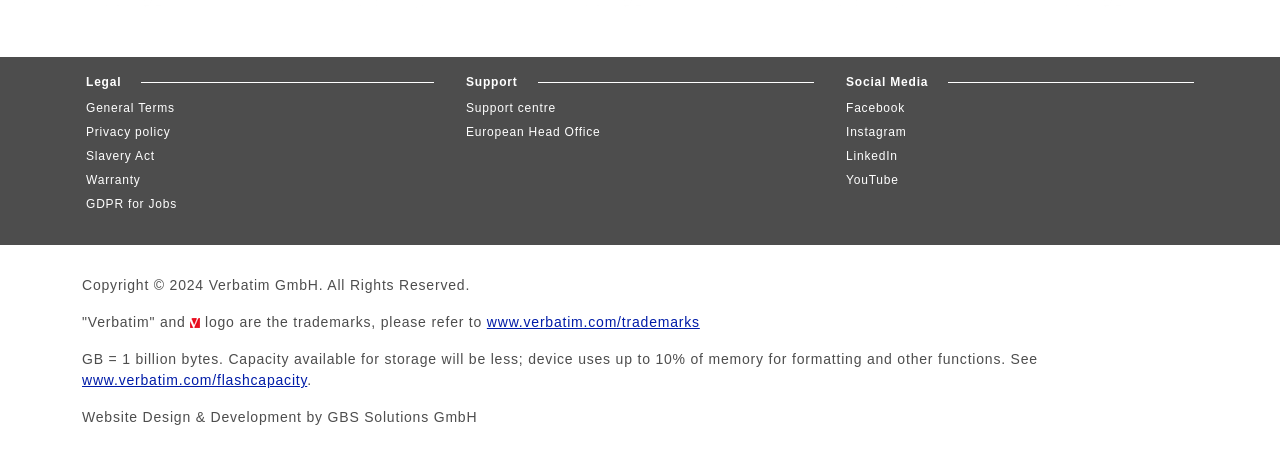Reply to the question with a brief word or phrase: What type of information is provided in this section?

Legal